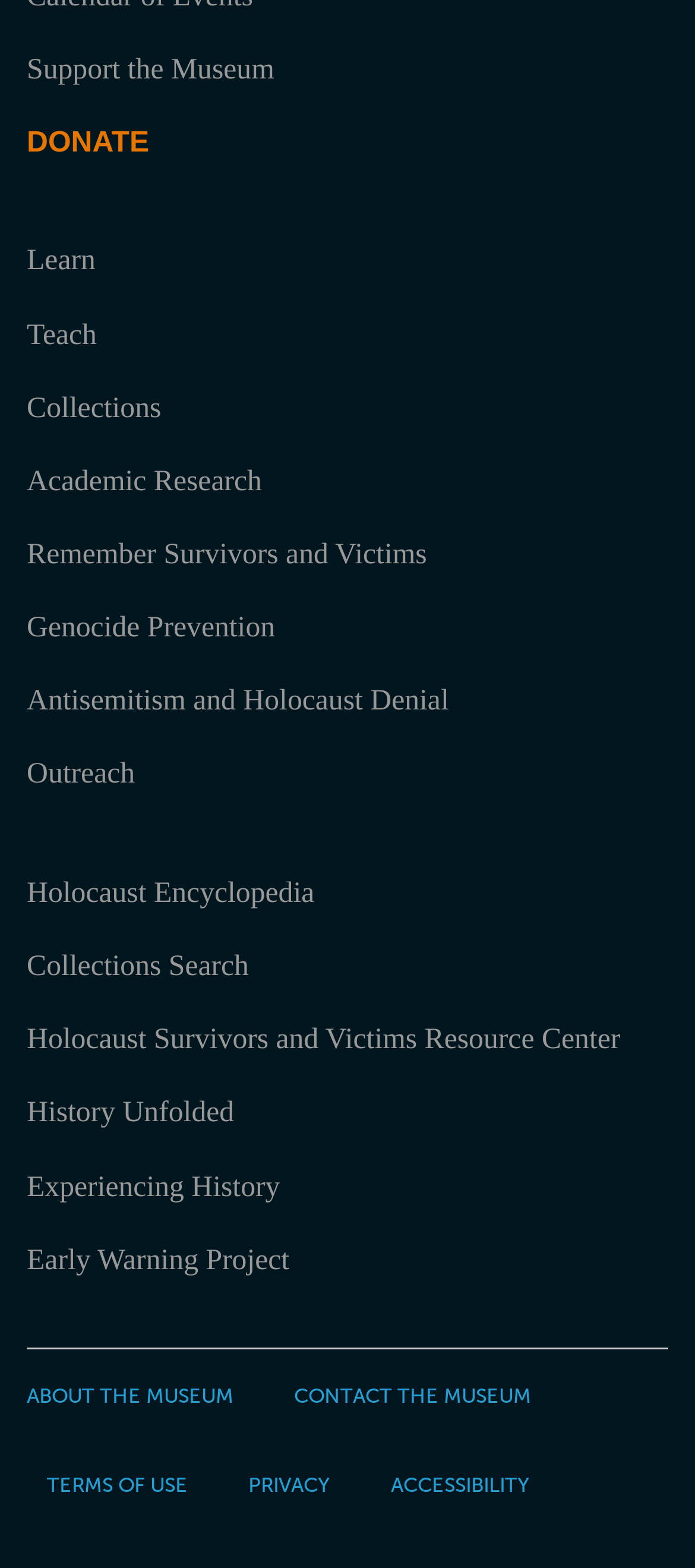What is the first link on the webpage?
Please provide a single word or phrase answer based on the image.

Support the Museum